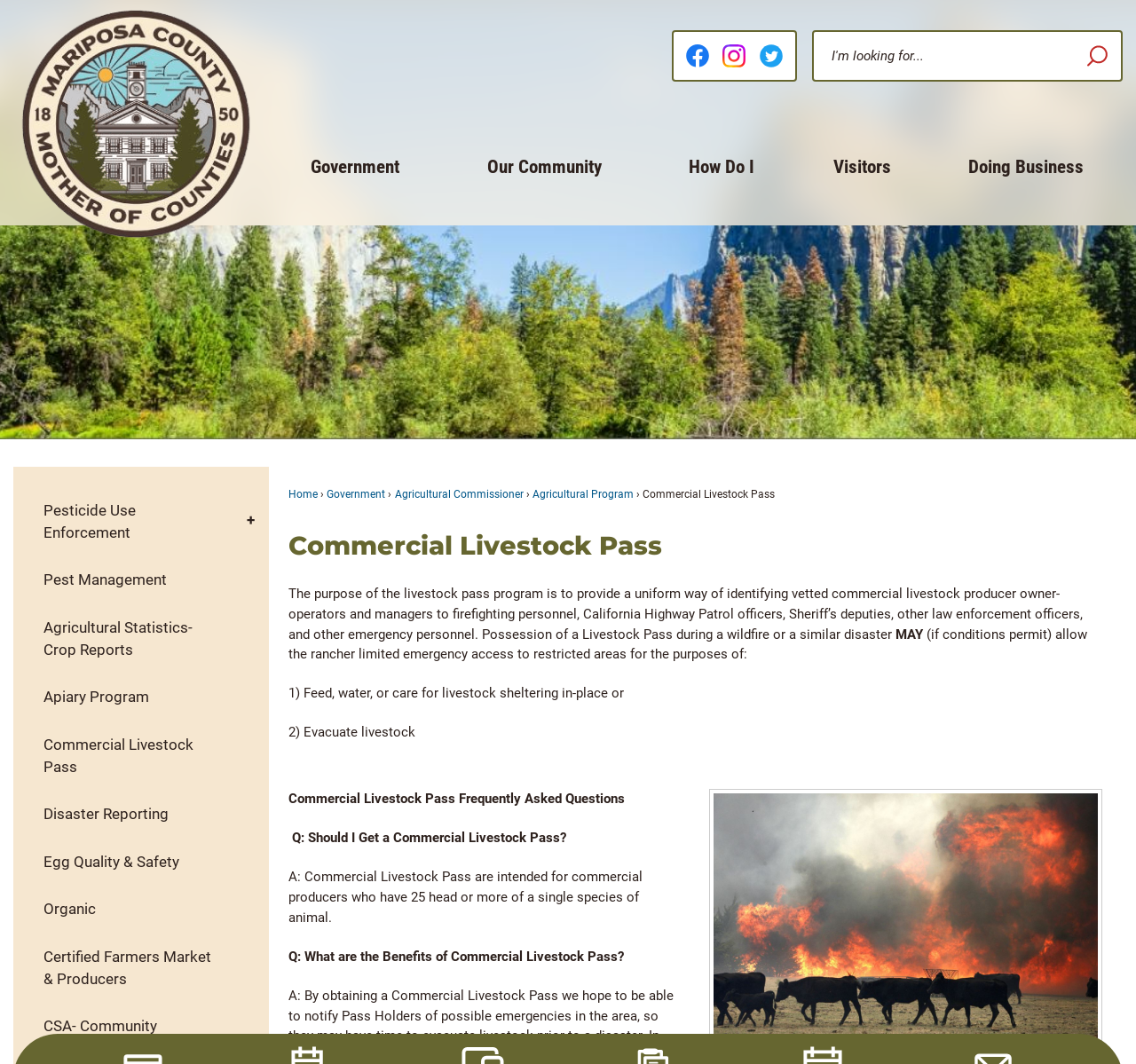Refer to the image and answer the question with as much detail as possible: What is the threshold for commercial producers to get a Commercial Livestock Pass?

Commercial Livestock Pass are intended for commercial producers who have 25 head or more of a single species of animal.